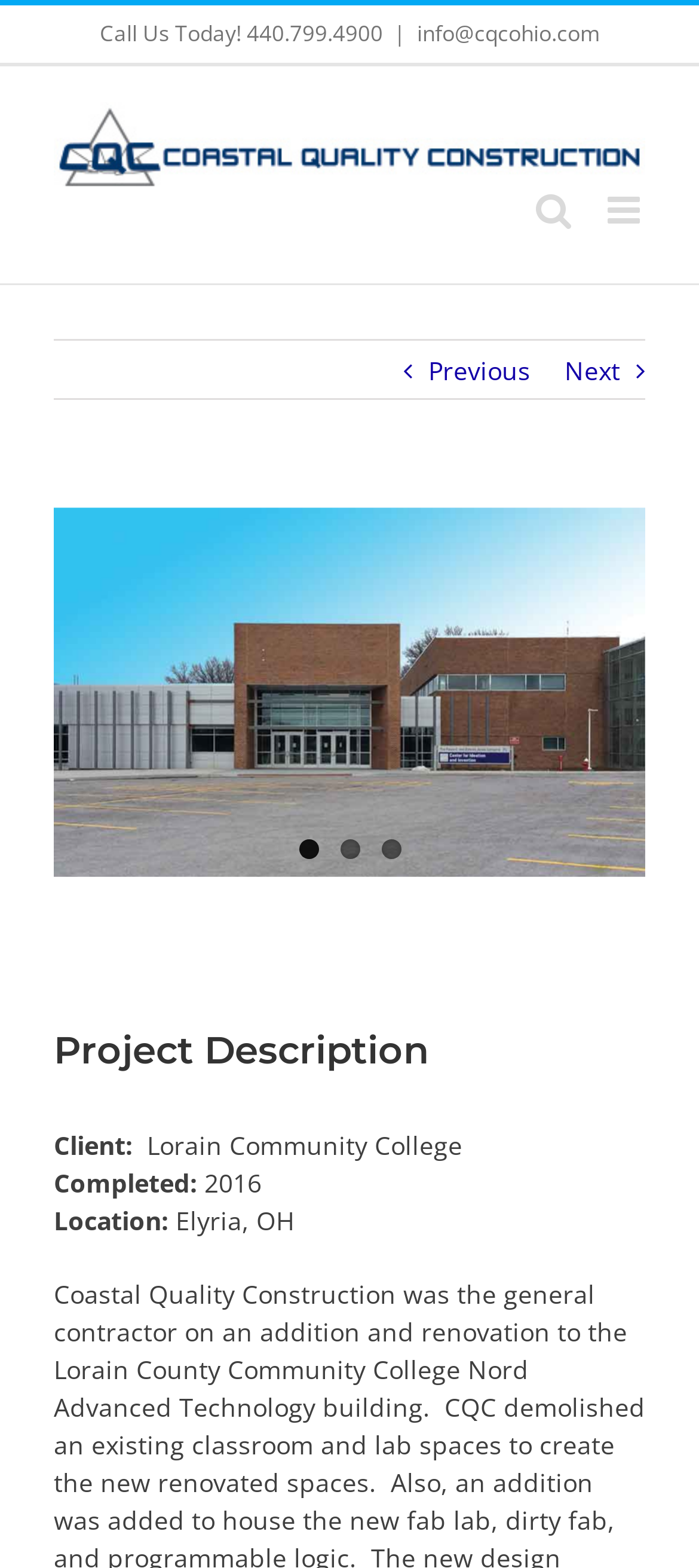Identify the bounding box coordinates of the region that needs to be clicked to carry out this instruction: "Visit the homepage". Provide these coordinates as four float numbers ranging from 0 to 1, i.e., [left, top, right, bottom].

[0.077, 0.066, 0.923, 0.122]